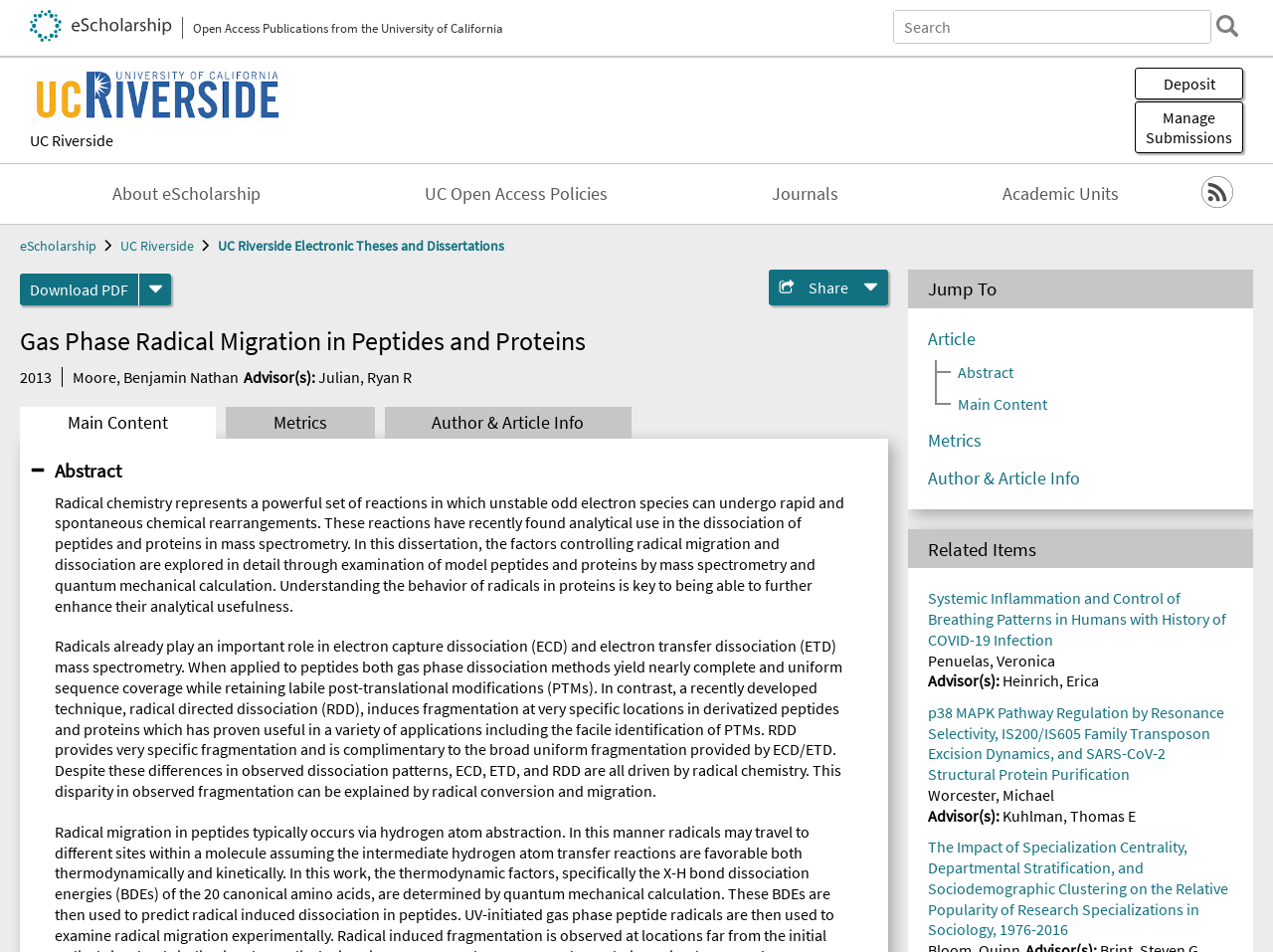Find the bounding box coordinates of the element you need to click on to perform this action: 'Jump to article'. The coordinates should be represented by four float values between 0 and 1, in the format [left, top, right, bottom].

[0.729, 0.345, 0.766, 0.368]